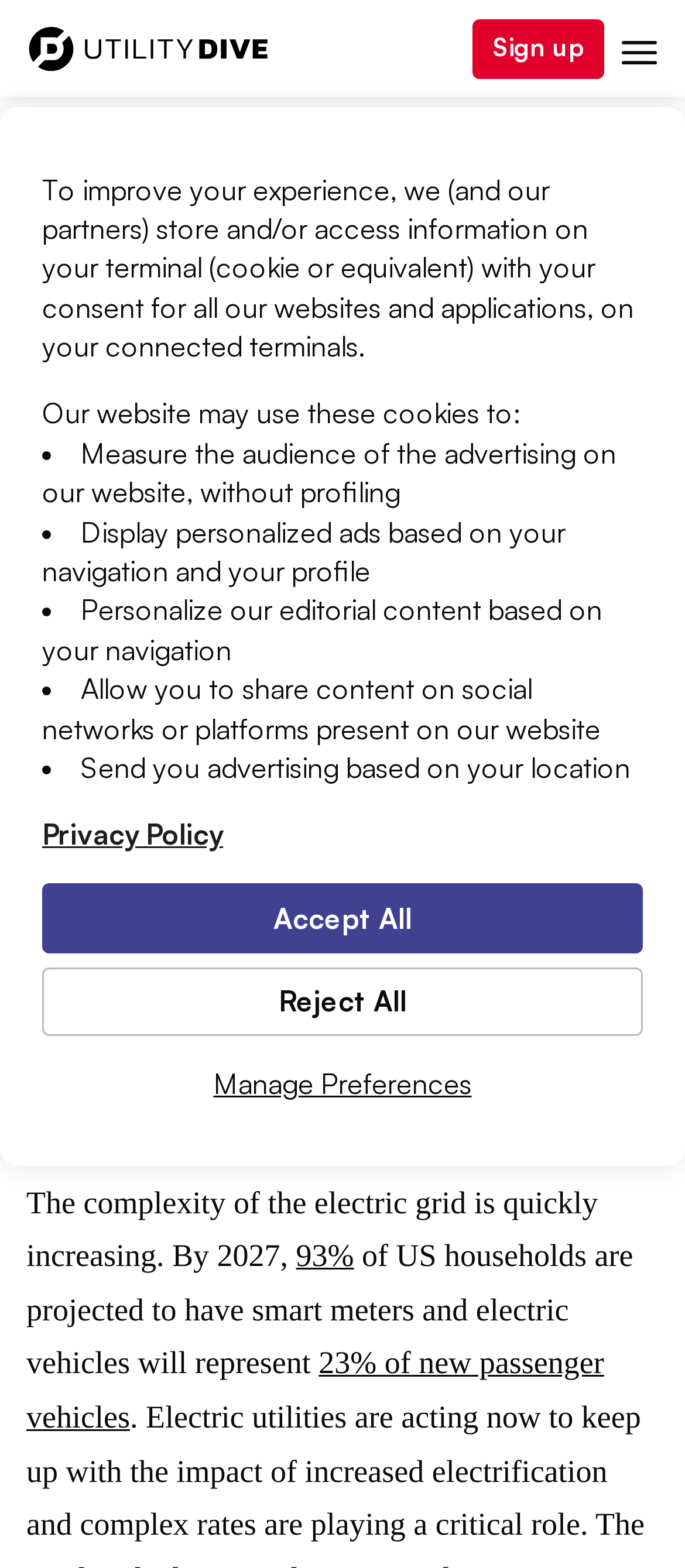Answer the question in one word or a short phrase:
What is the source of the image used in the article?

peterschreiber.media via Getty Images